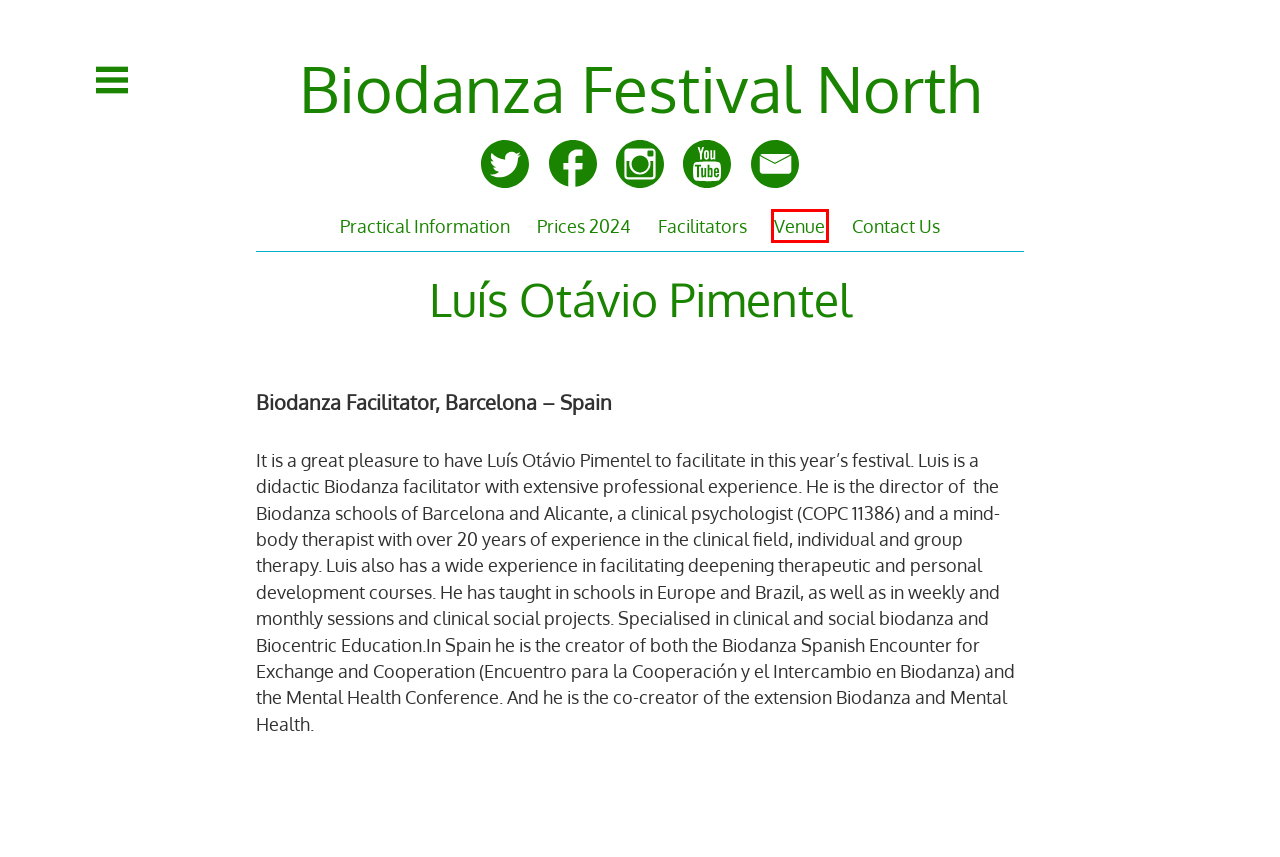Examine the webpage screenshot and identify the UI element enclosed in the red bounding box. Pick the webpage description that most accurately matches the new webpage after clicking the selected element. Here are the candidates:
A. Facilitators – Biodanza Festival North
B. Blog Tool, Publishing Platform, and CMS – WordPress.org English (UK)
C. Practical Information – Biodanza Festival North
D. Biodanza Festival North
E. Contact Us – Biodanza Festival North
F. Venue – Biodanza Festival North
G. Prices 2024 – Biodanza Festival North
H. Professional WordPress Themes by Macho Themes

F